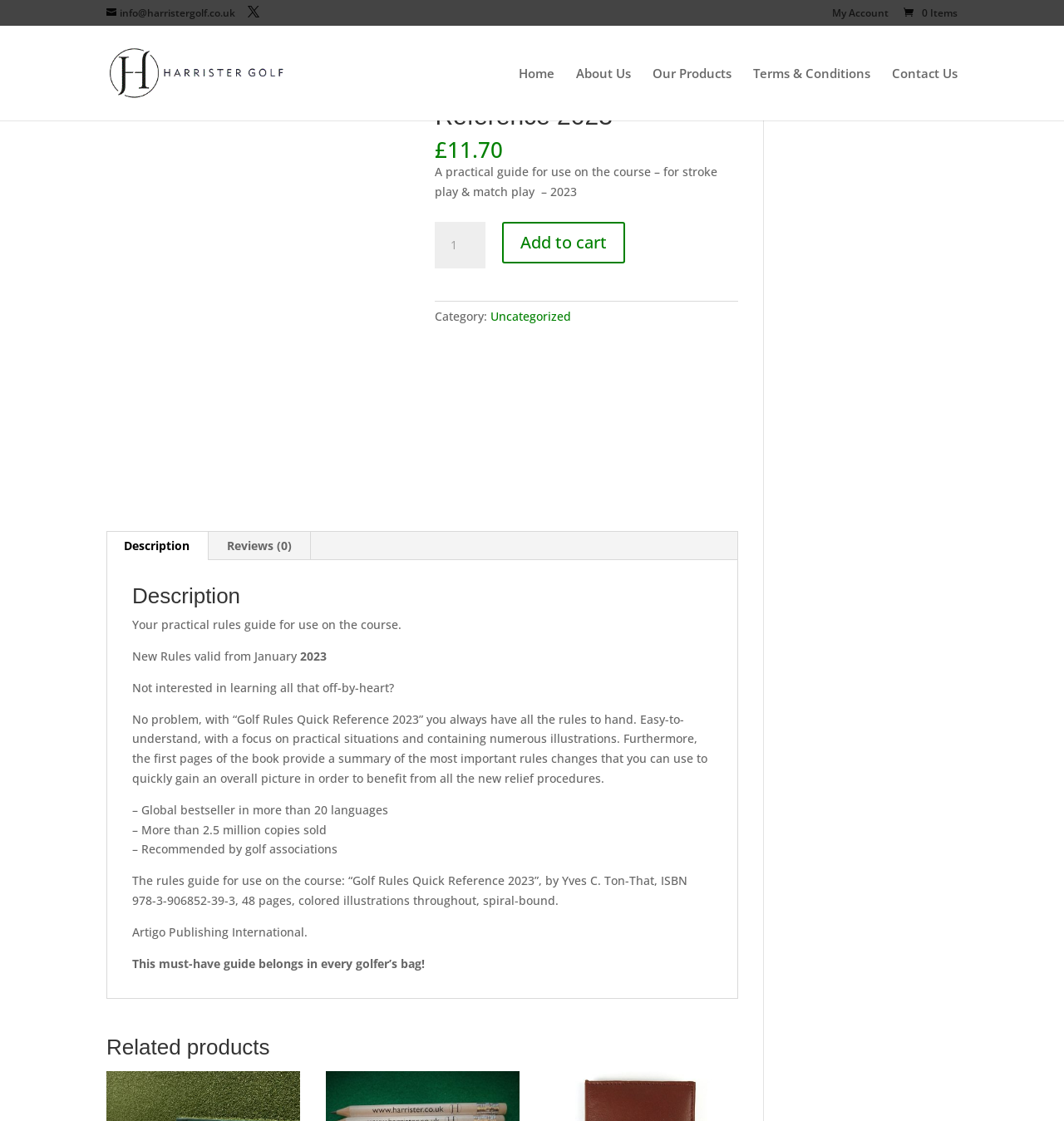Find the bounding box coordinates of the area to click in order to follow the instruction: "Go to the 'Home' page".

[0.488, 0.06, 0.521, 0.107]